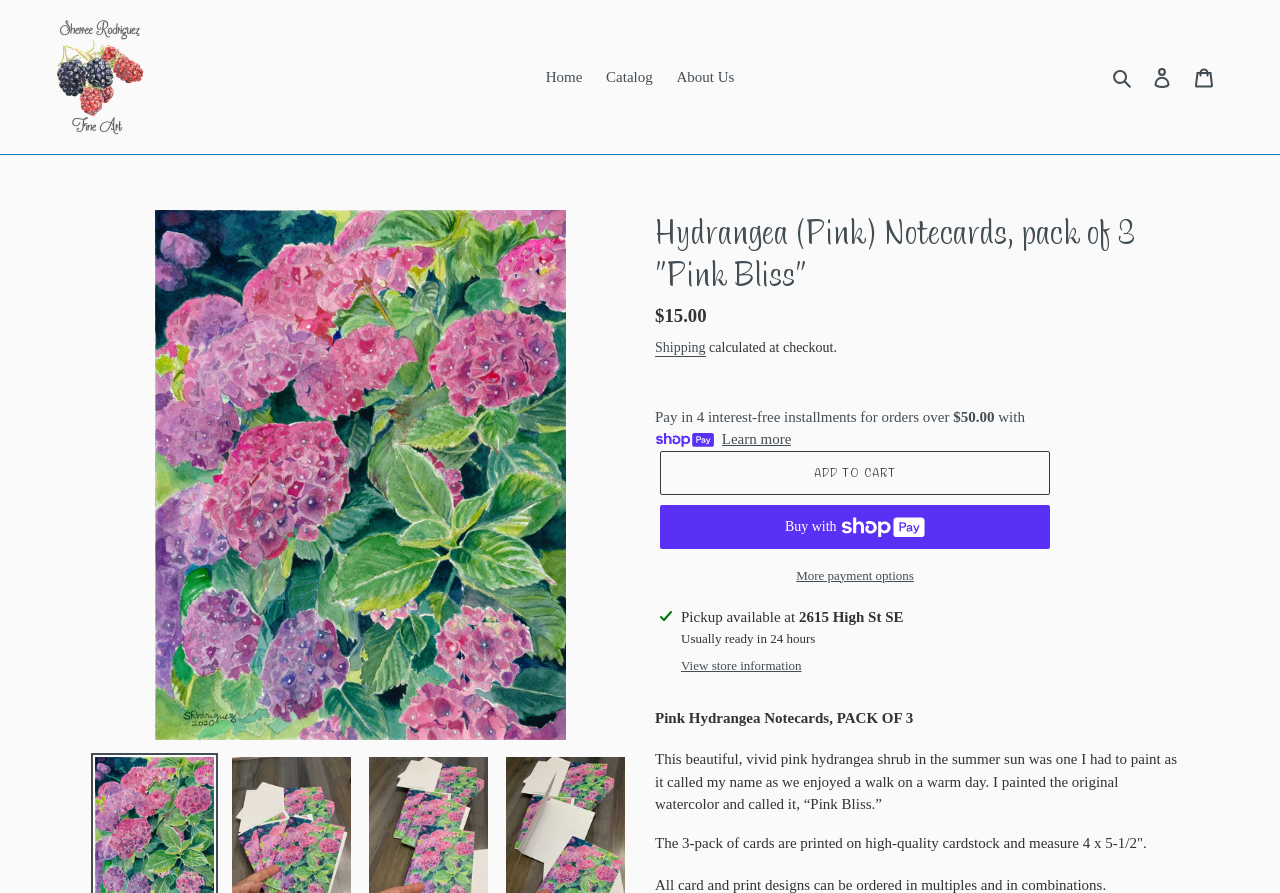Determine the bounding box coordinates of the region I should click to achieve the following instruction: "Learn more about payment options". Ensure the bounding box coordinates are four float numbers between 0 and 1, i.e., [left, top, right, bottom].

[0.564, 0.479, 0.618, 0.504]